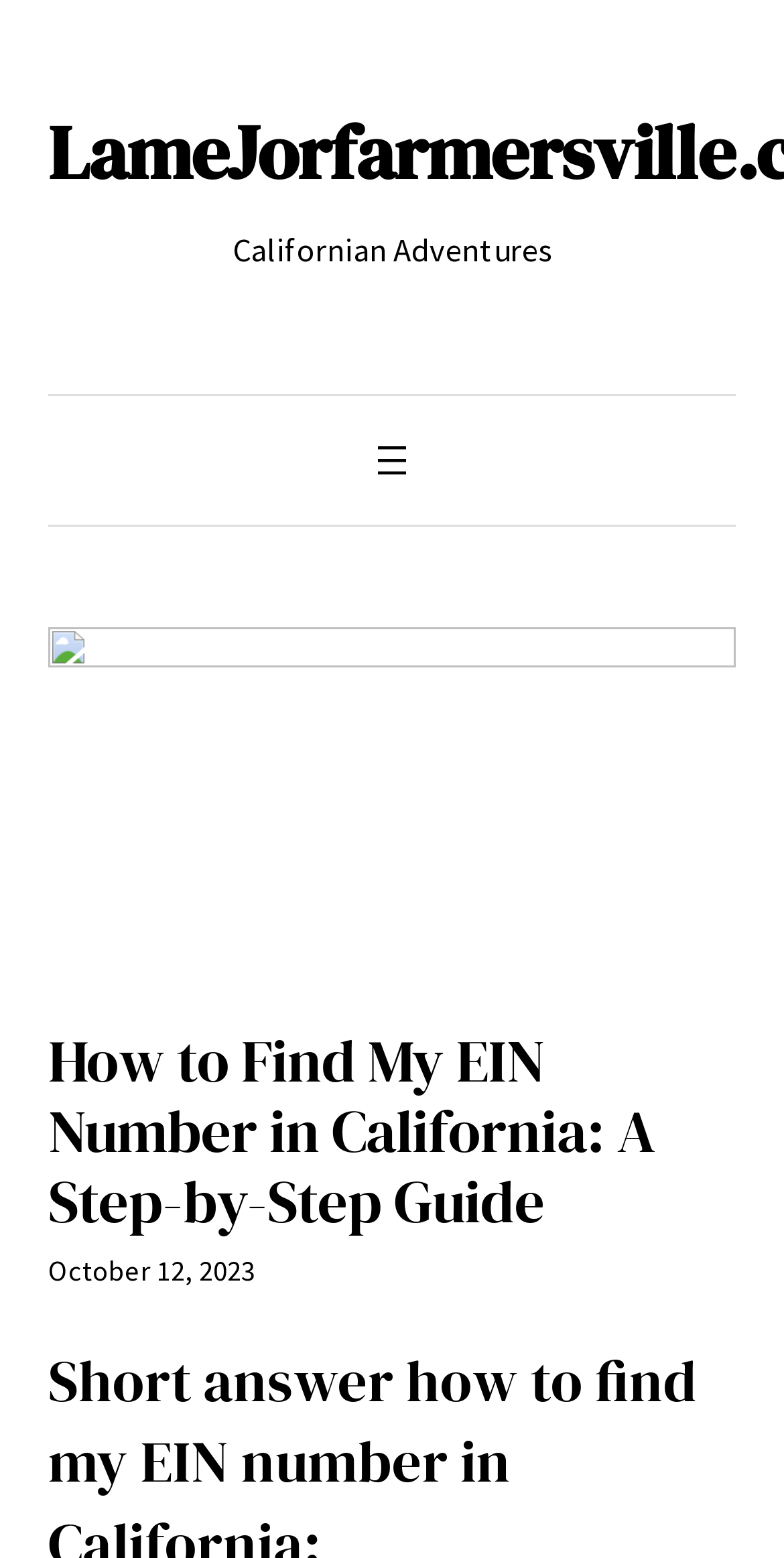When was the article published? Please answer the question using a single word or phrase based on the image.

October 12, 2023